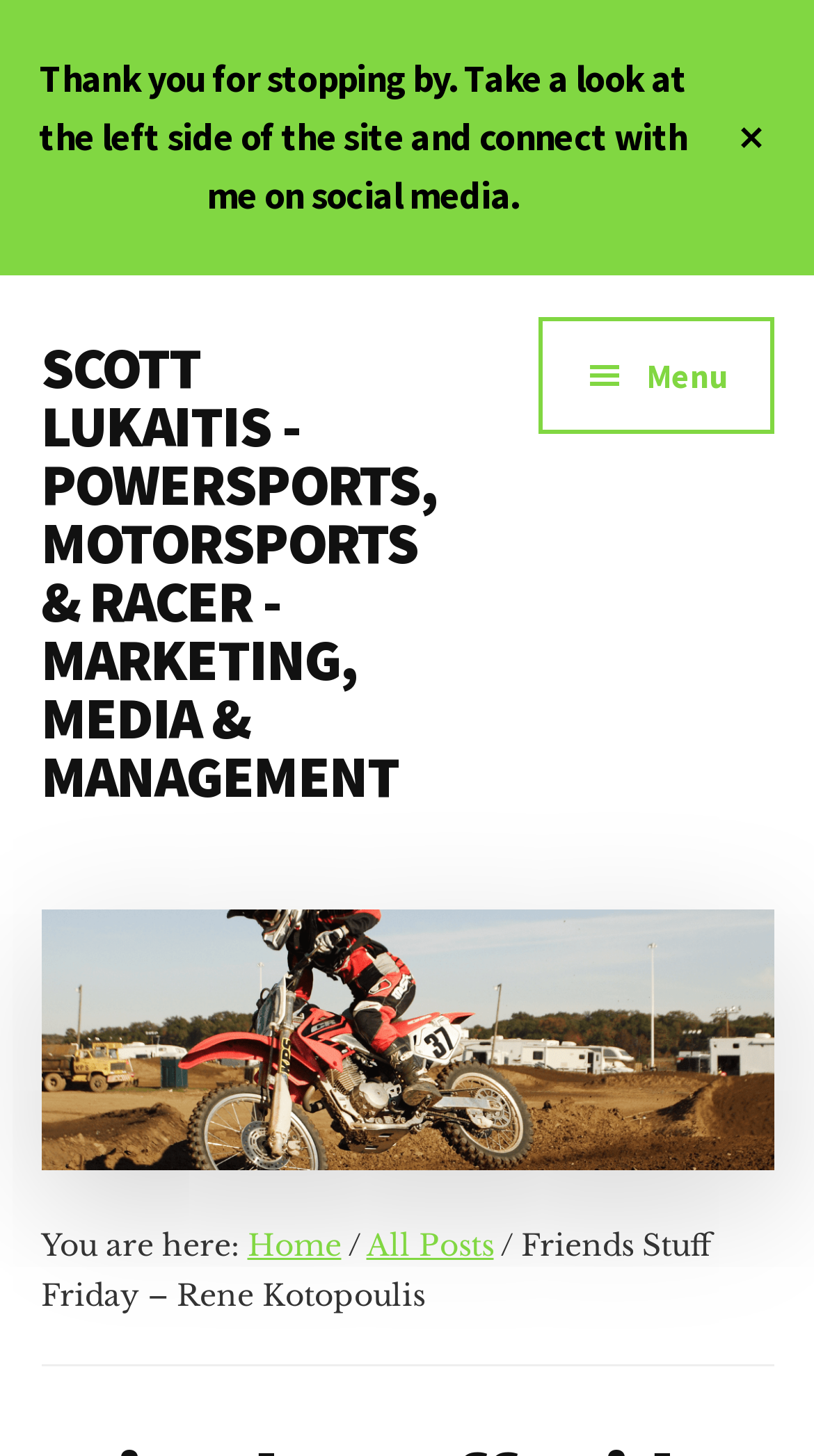What is the function of the button with the '' icon?
From the image, respond using a single word or phrase.

Menu